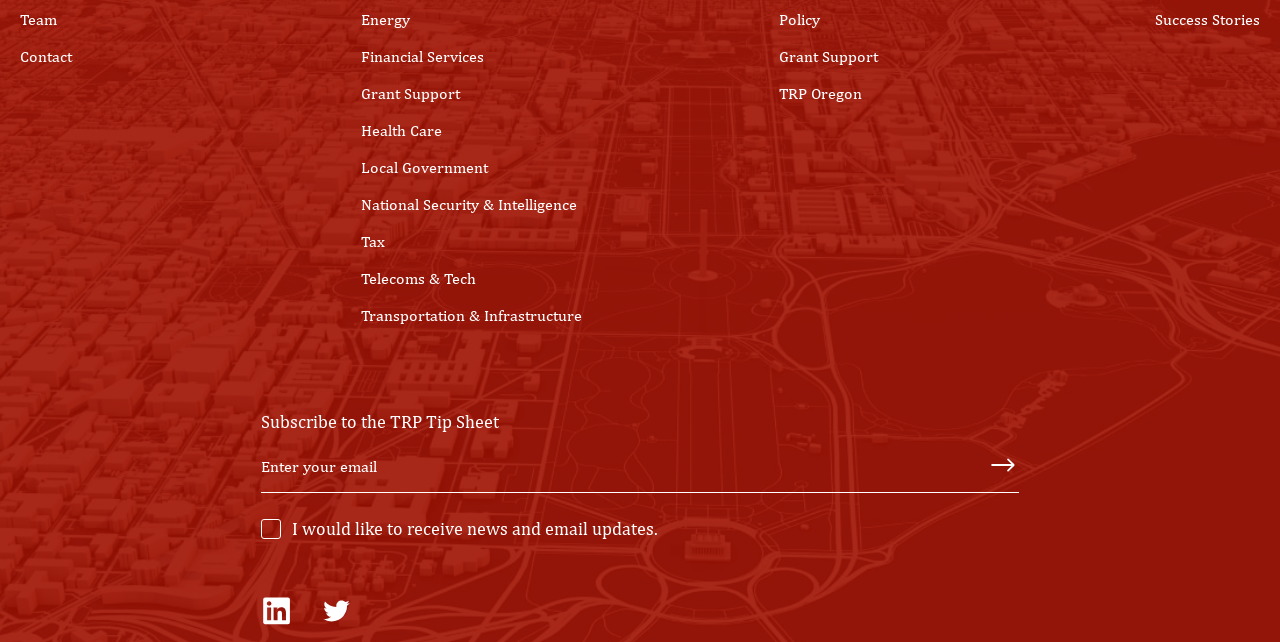Identify the coordinates of the bounding box for the element that must be clicked to accomplish the instruction: "Subscribe to the TRP Tip Sheet".

[0.204, 0.64, 0.39, 0.673]